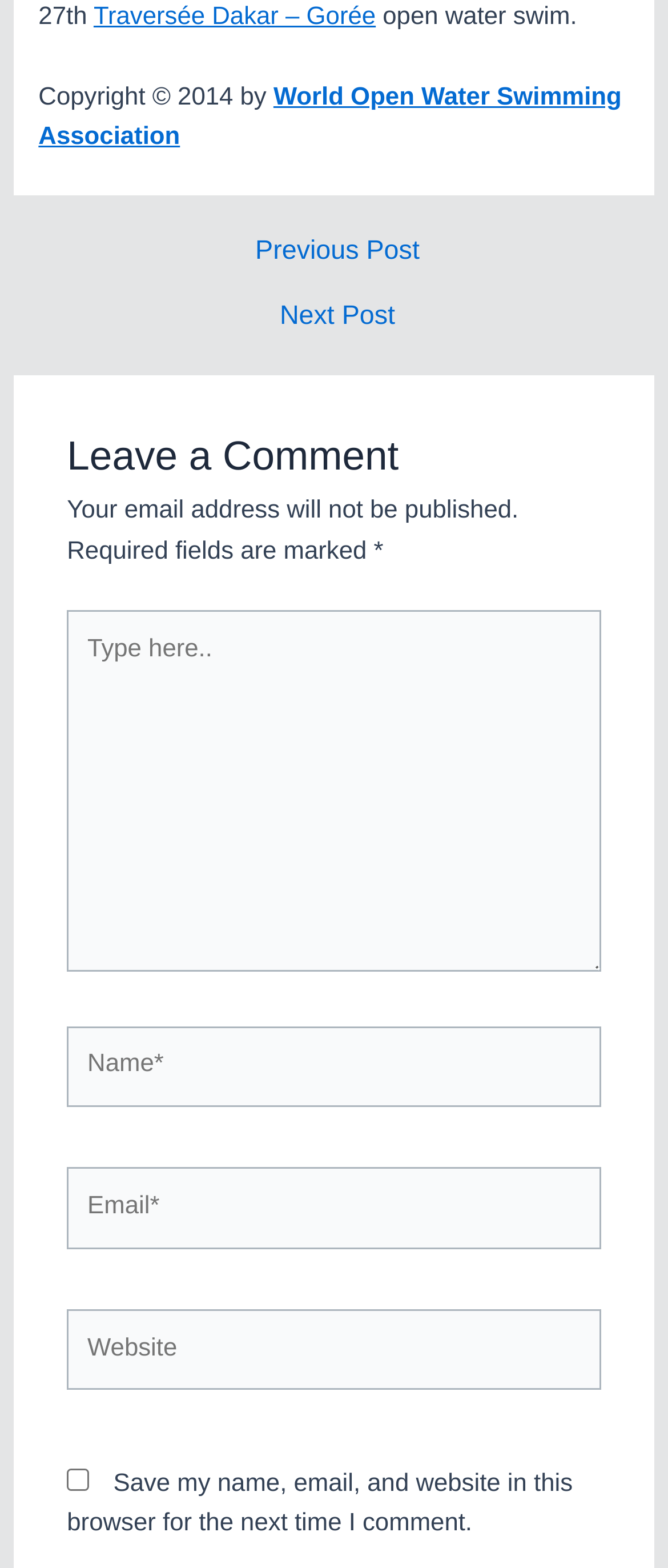What is the copyright information?
Please give a detailed and elaborate explanation in response to the question.

The copyright information can be found by looking at the StaticText element with the OCR text 'Copyright © 2014 by', which is followed by a link to 'World Open Water Swimming Association'.